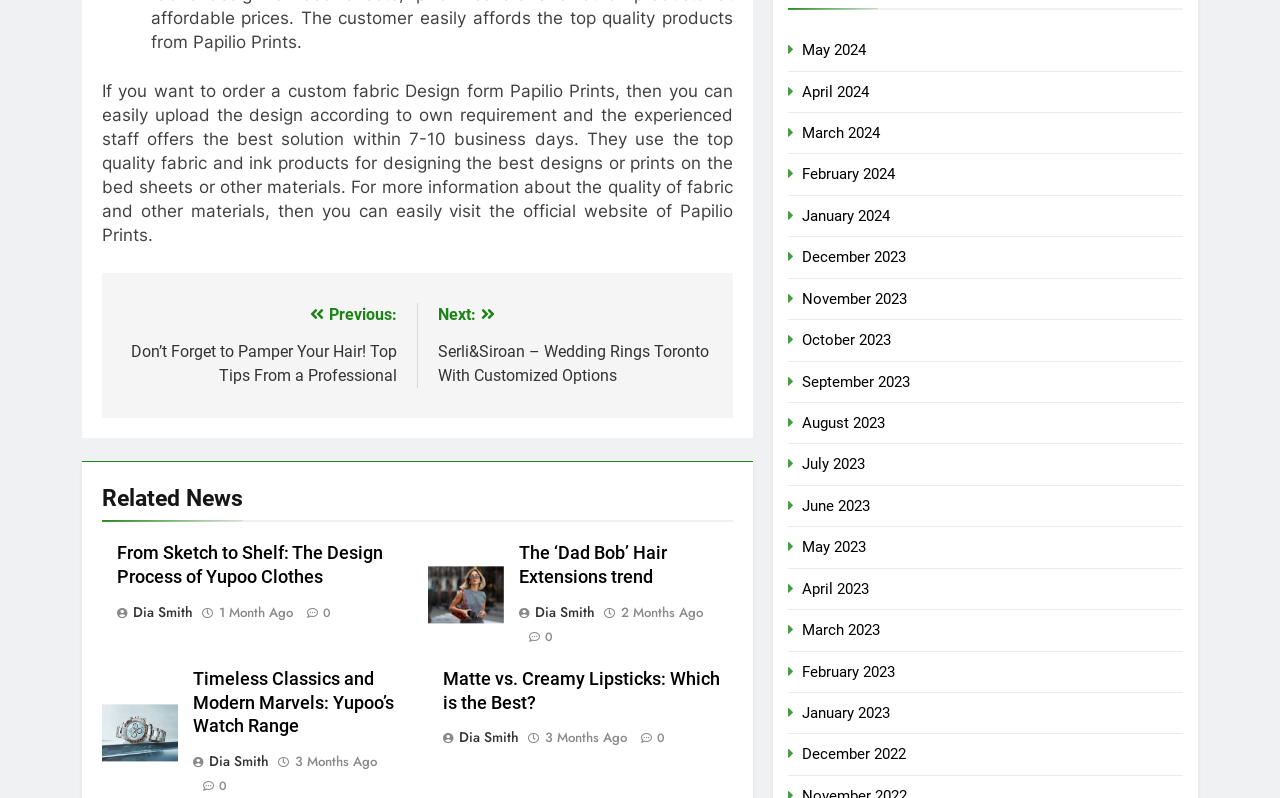Determine the coordinates of the bounding box for the clickable area needed to execute this instruction: "Click on 'Next: Serli&Siroan – Wedding Rings Toronto With Customized Options'".

[0.342, 0.379, 0.557, 0.482]